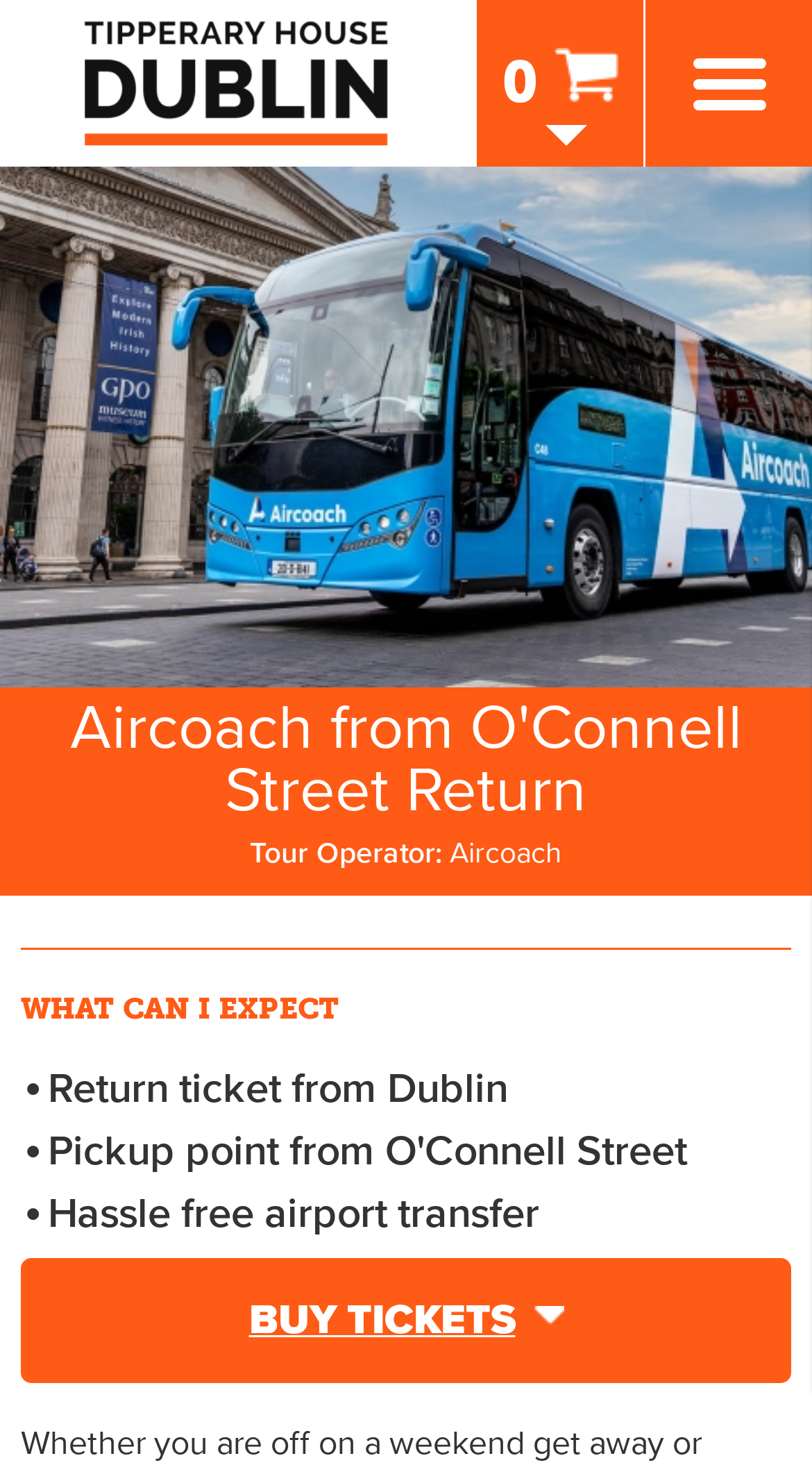Using the image as a reference, answer the following question in as much detail as possible:
What is the current state of the shopping cart?

The static text 'There are no items in your basket!' indicates that the shopping cart is currently empty.